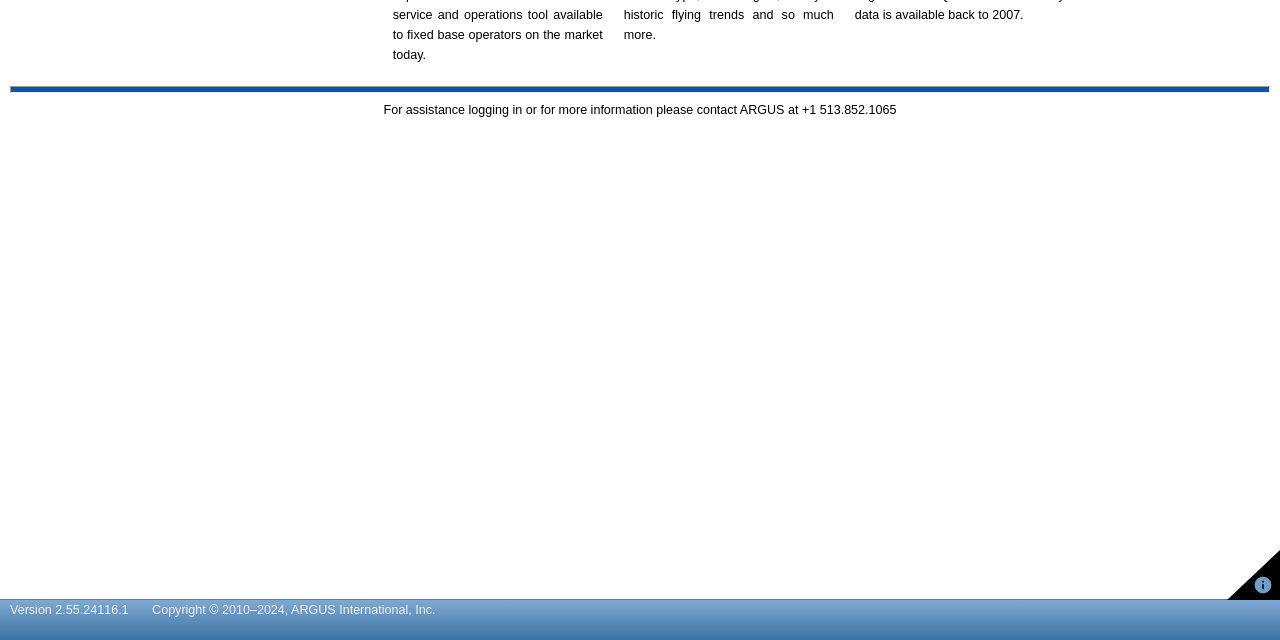Identify the bounding box for the UI element described as: "info". Ensure the coordinates are four float numbers between 0 and 1, formatted as [left, top, right, bottom].

[0.959, 0.859, 1.0, 0.938]